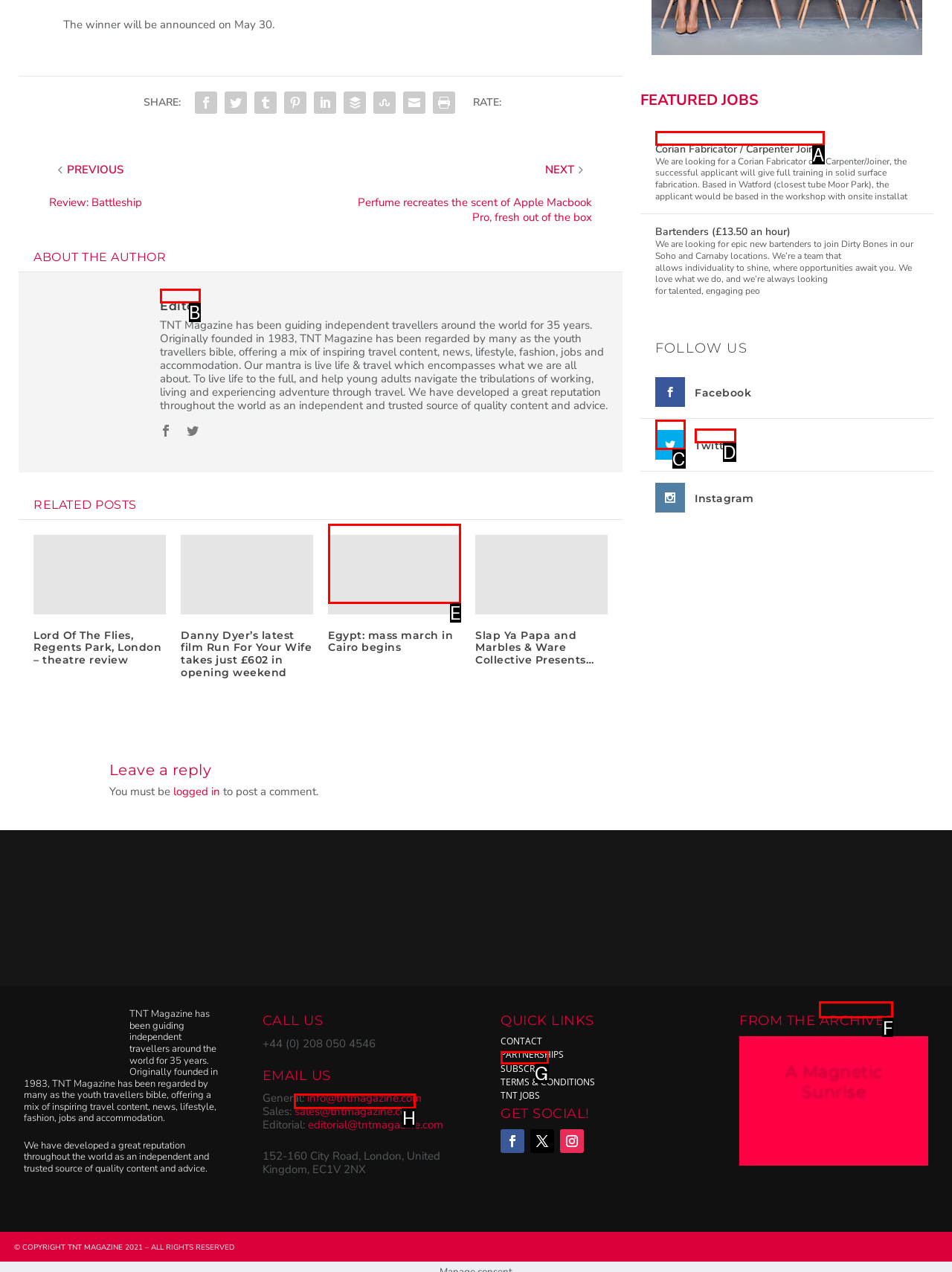Tell me the correct option to click for this task: Follow on Twitter
Write down the option's letter from the given choices.

D